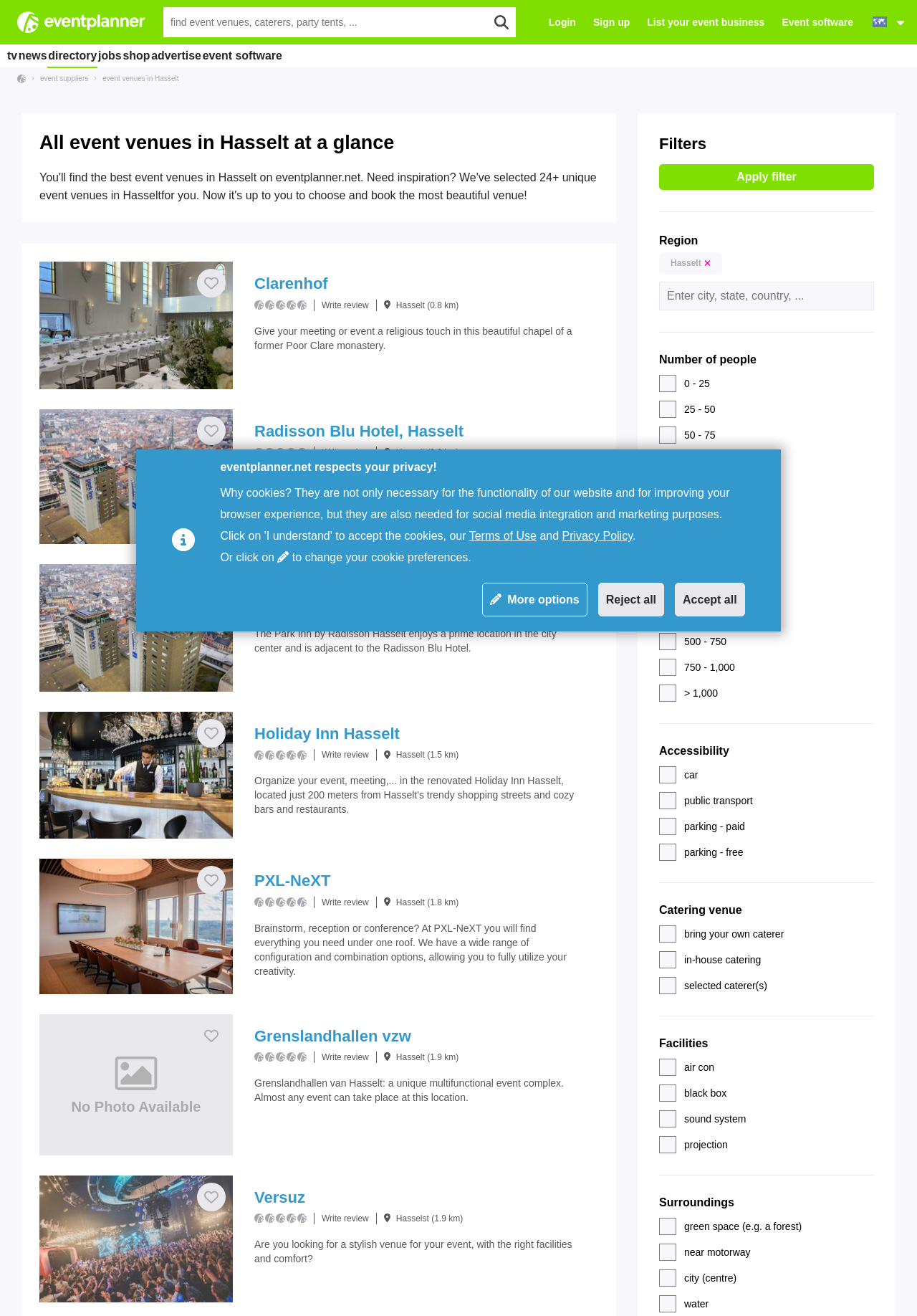Please determine the bounding box coordinates of the element's region to click in order to carry out the following instruction: "Click the 'Login' link". The coordinates should be four float numbers between 0 and 1, i.e., [left, top, right, bottom].

[0.598, 0.012, 0.628, 0.021]